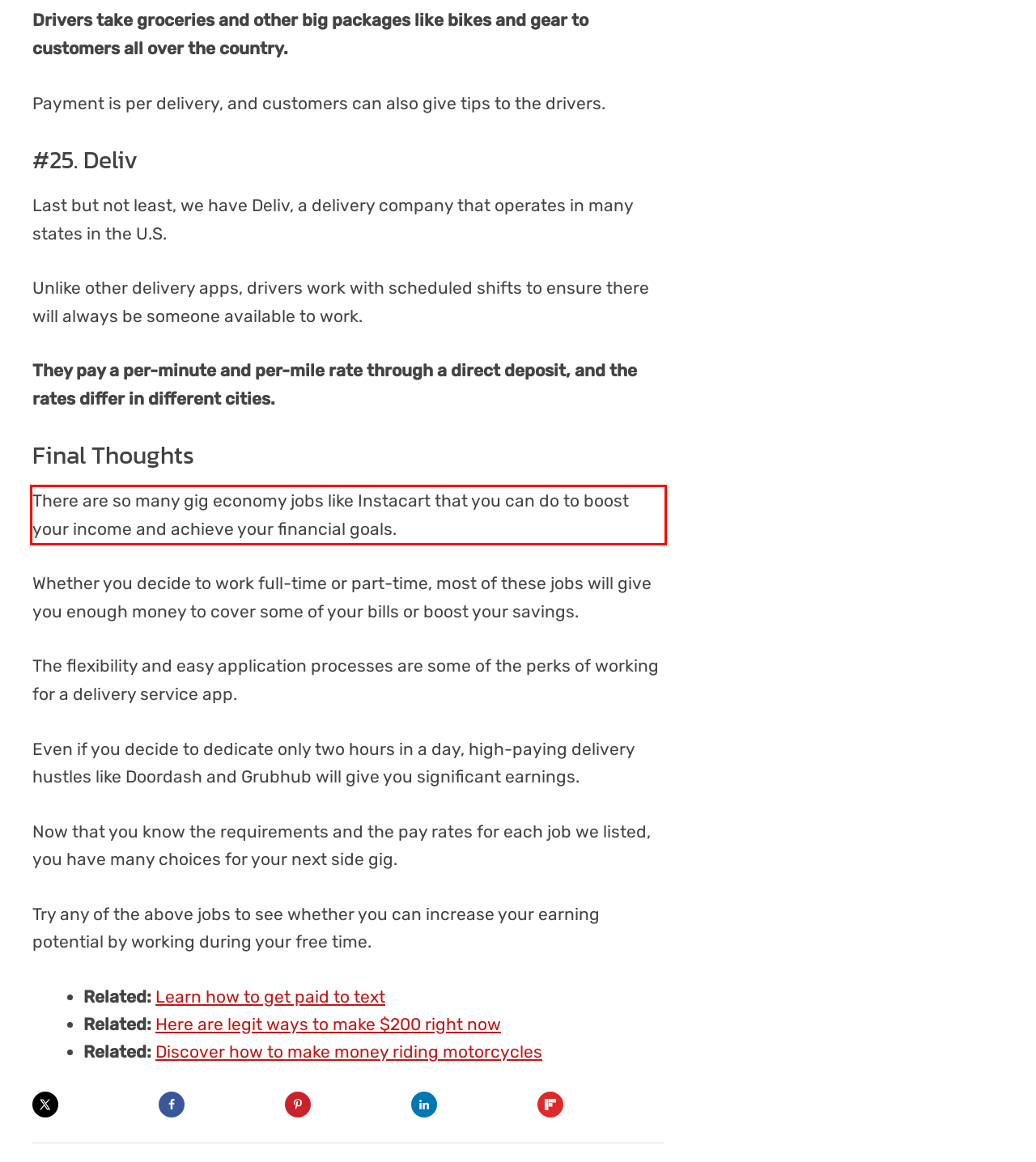Please perform OCR on the UI element surrounded by the red bounding box in the given webpage screenshot and extract its text content.

There are so many gig economy jobs like Instacart that you can do to boost your income and achieve your financial goals.